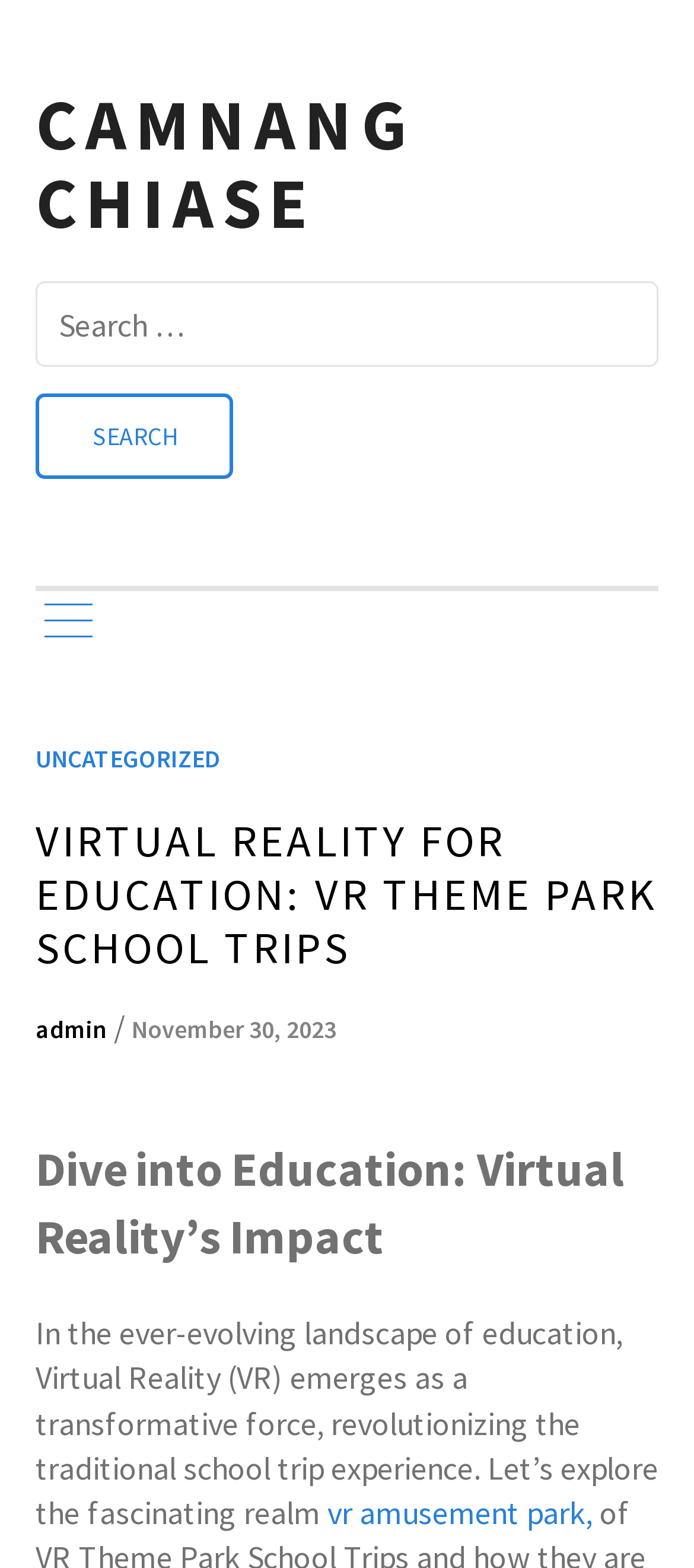What is the main title displayed on this webpage?

VIRTUAL REALITY FOR EDUCATION: VR THEME PARK SCHOOL TRIPS